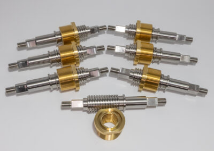Offer a detailed explanation of what is happening in the image.

The image showcases a collection of precision-engineered components used in specialized machinery, particularly highlighting a set of threaded adapters. These adapters are characterized by their combination of stainless steel and gold anodized features, designed to facilitate connectivity and compatibility in various applications. The central piece is a larger brass component, likely serving as a coupling or connector. This assortment reflects advanced machining techniques and is versatile for use in tasks requiring complex threading solutions, such as automotive or industrial machinery, emphasizing the capability to manufacture uncommon thread types. The visual arrangement suggests both functionality and meticulous craftsmanship essential for high-performance engineering components.